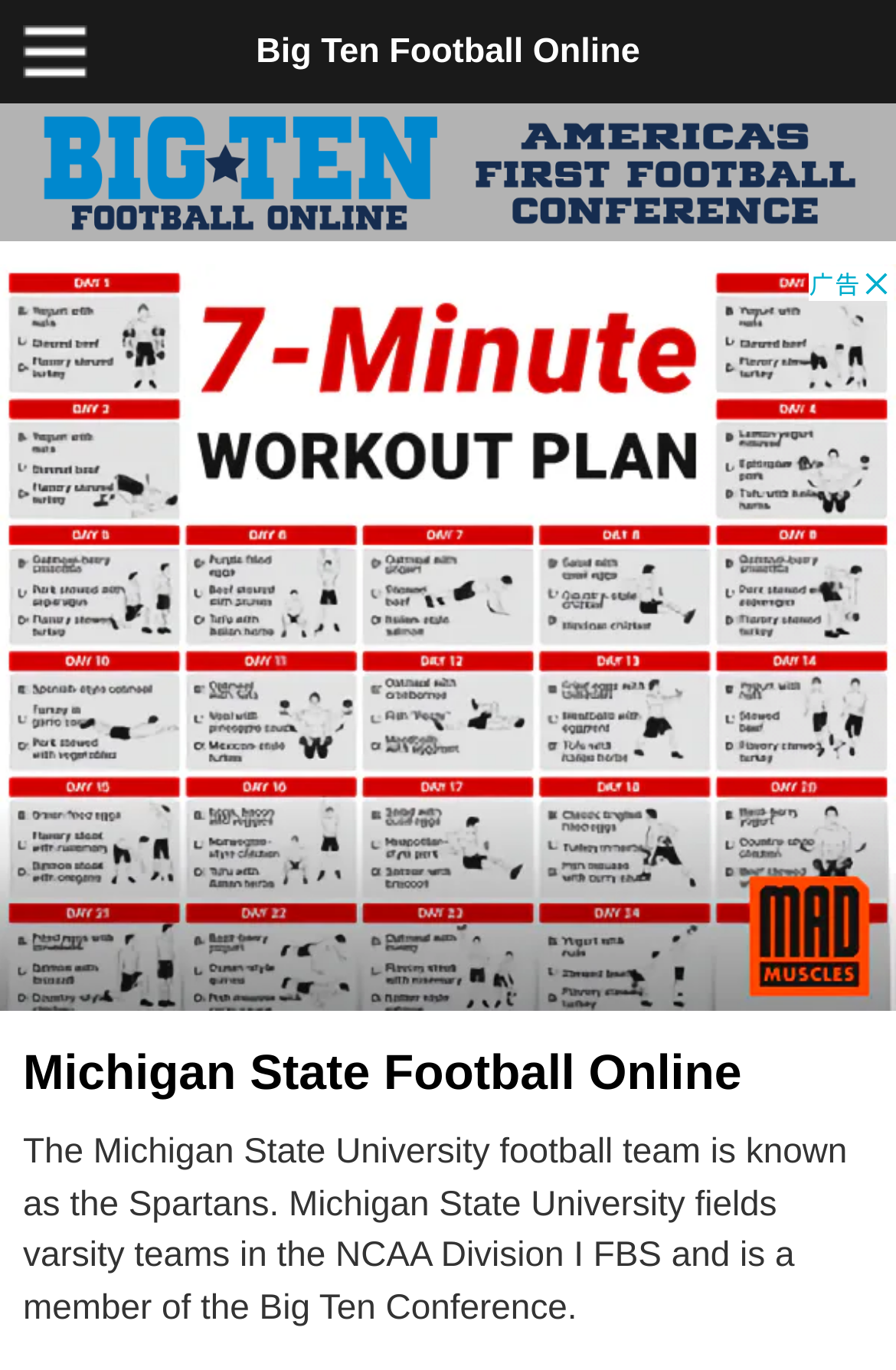What division does Michigan State University's football team play in?
Please use the image to provide a one-word or short phrase answer.

NCAA Division I FBS